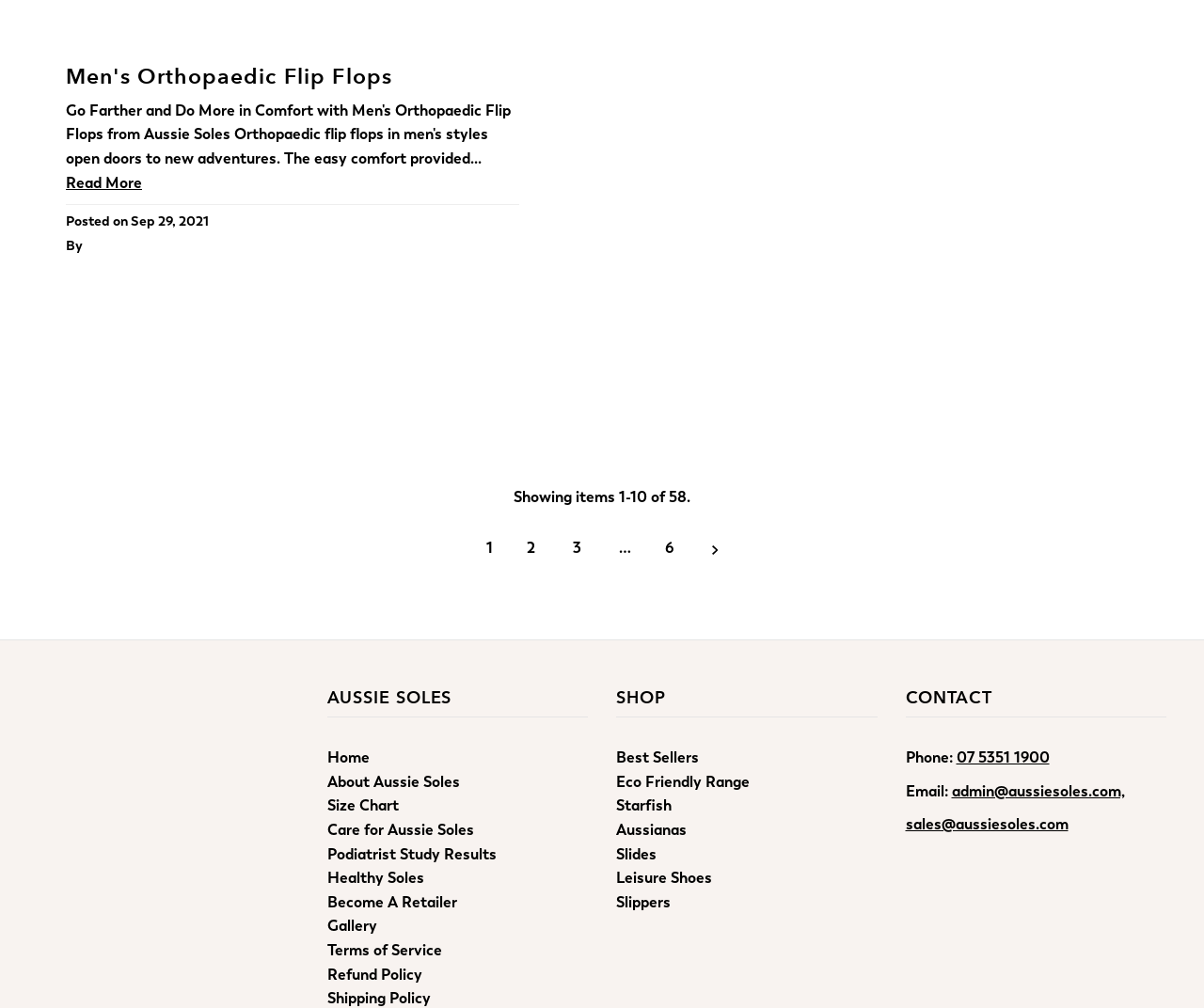Please identify the bounding box coordinates of the element I should click to complete this instruction: 'Go to page 2'. The coordinates should be given as four float numbers between 0 and 1, like this: [left, top, right, bottom].

[0.422, 0.519, 0.46, 0.569]